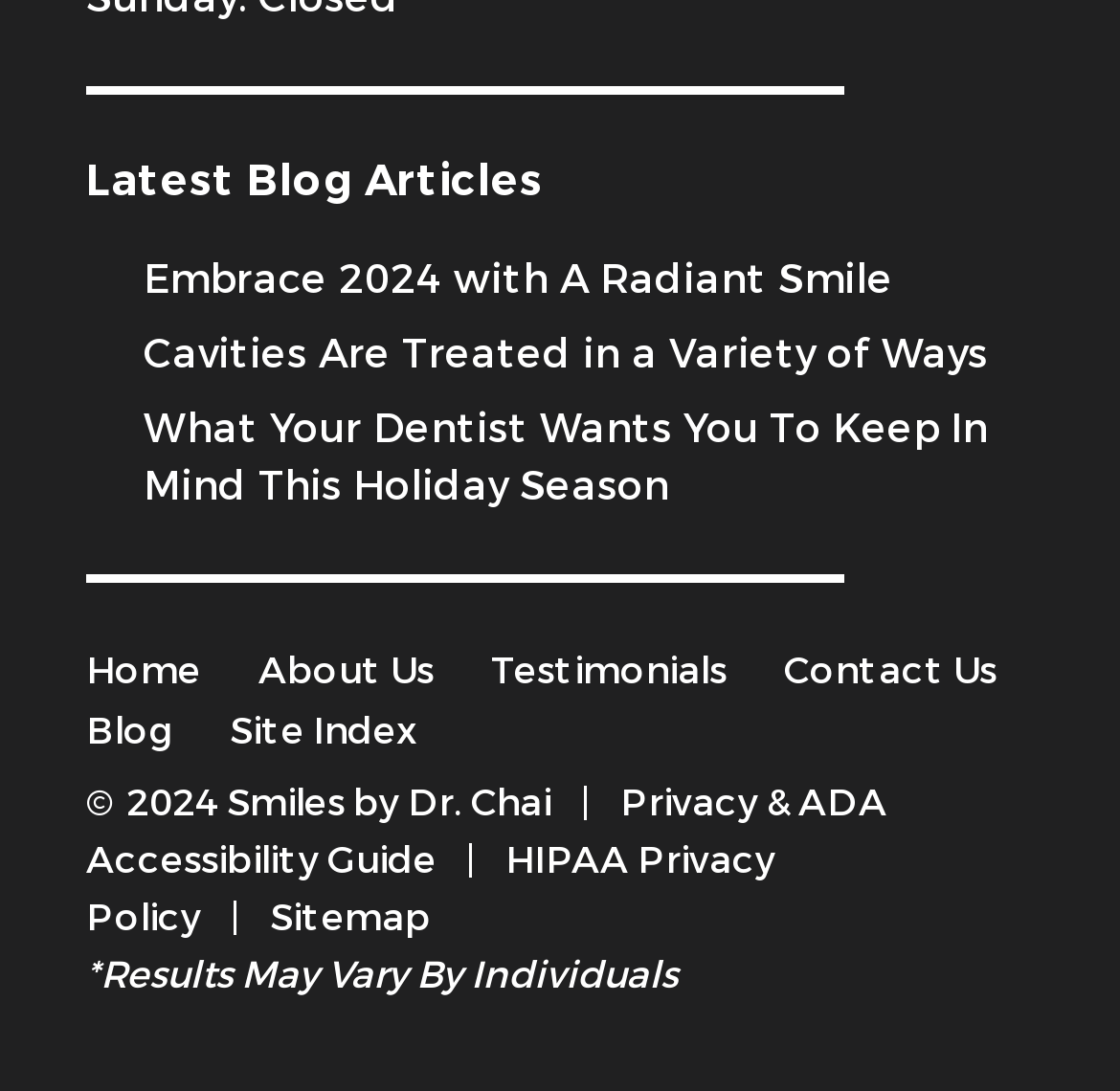Answer in one word or a short phrase: 
How many blog article titles are displayed?

3